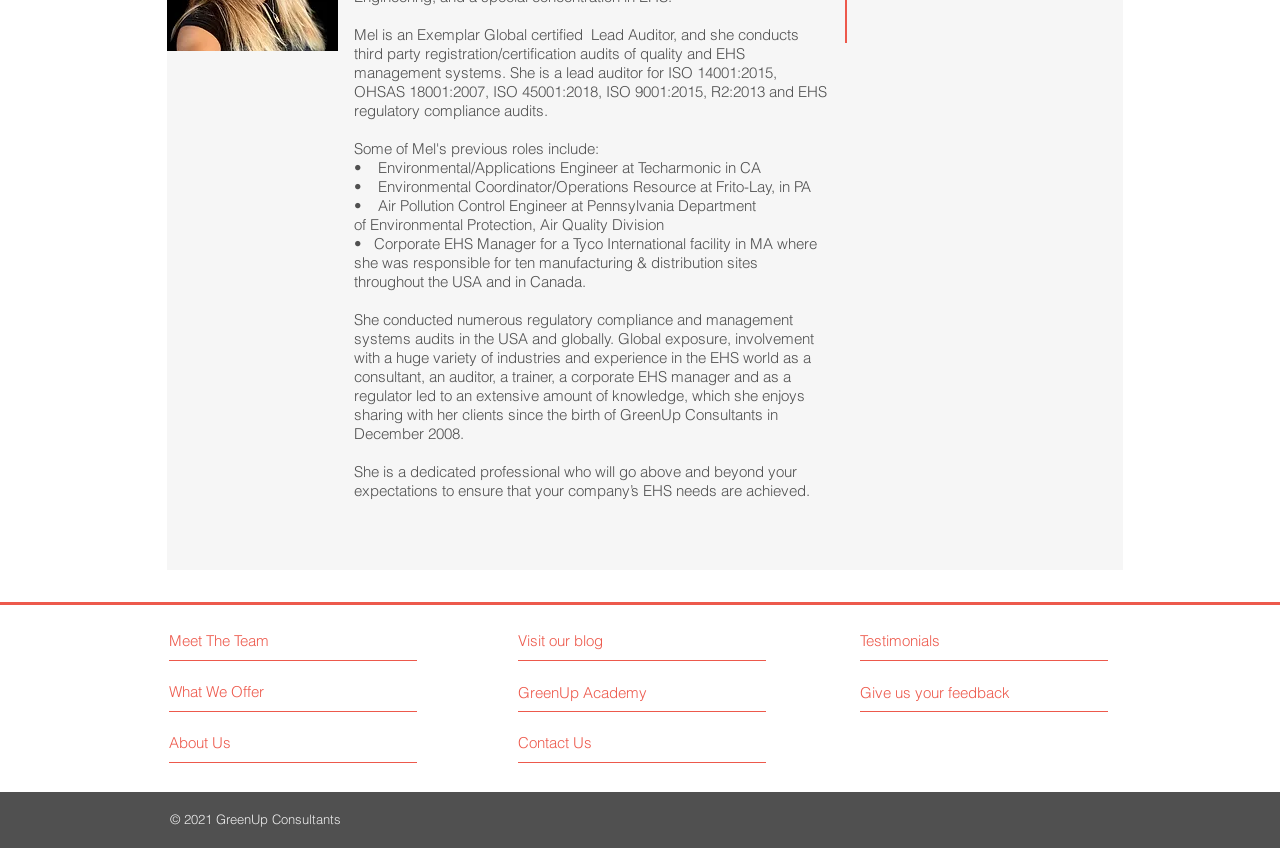Using the provided element description "GreenUp Academy", determine the bounding box coordinates of the UI element.

[0.405, 0.804, 0.506, 0.829]